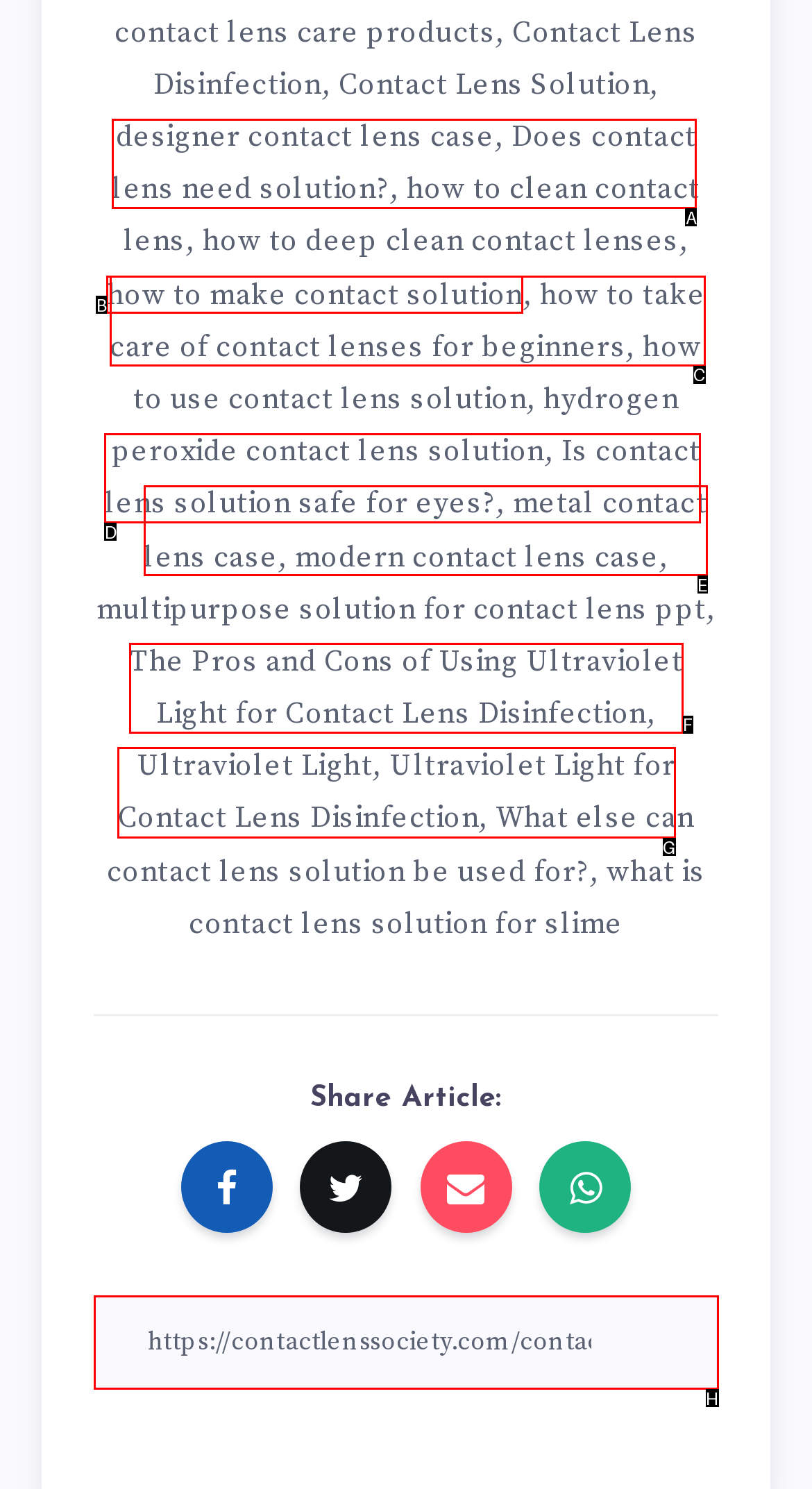Identify the letter of the UI element you should interact with to perform the task: Click on 'Ultraviolet Light for Contact Lens Disinfection'
Reply with the appropriate letter of the option.

G